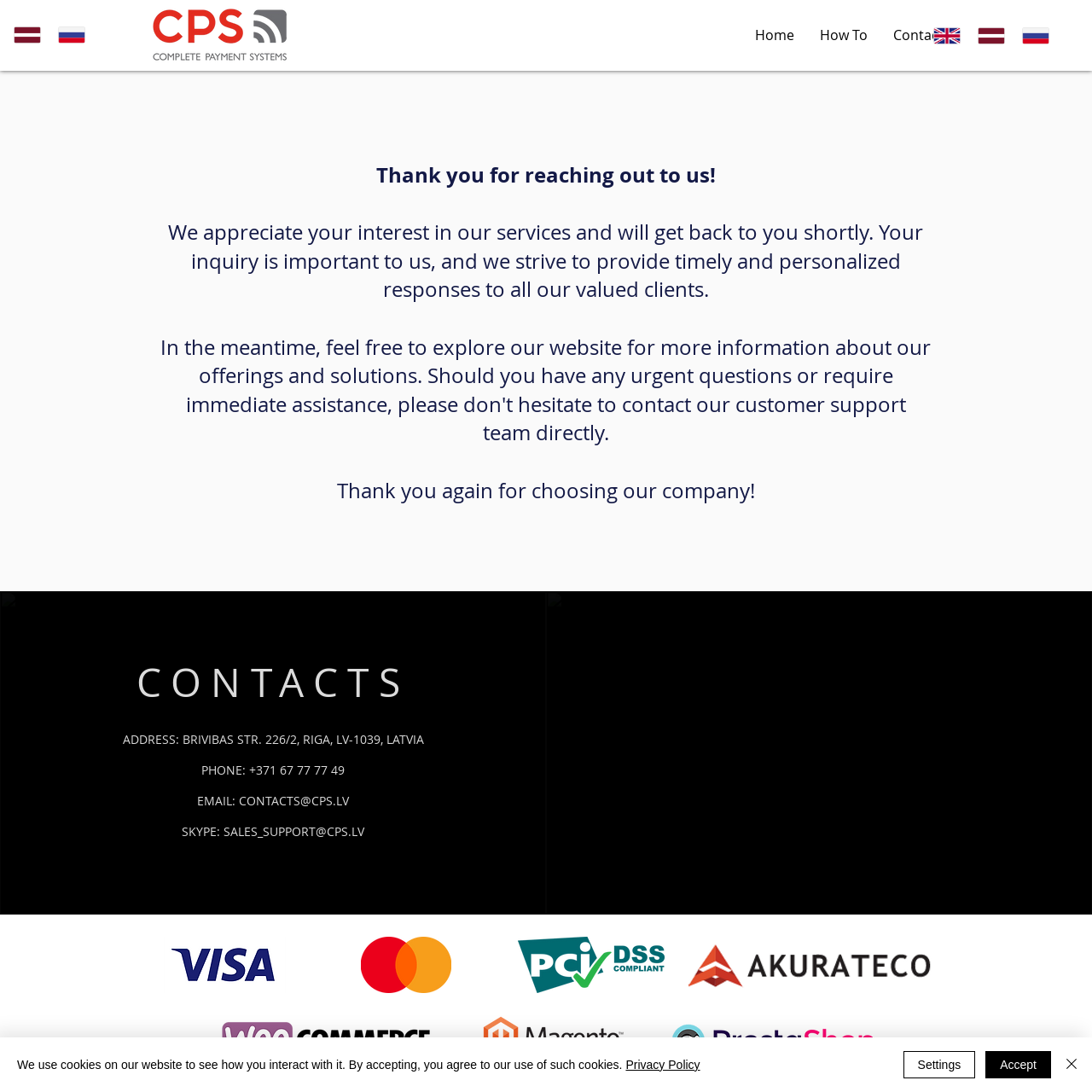Given the description: "How To", determine the bounding box coordinates of the UI element. The coordinates should be formatted as four float numbers between 0 and 1, [left, top, right, bottom].

[0.739, 0.012, 0.806, 0.052]